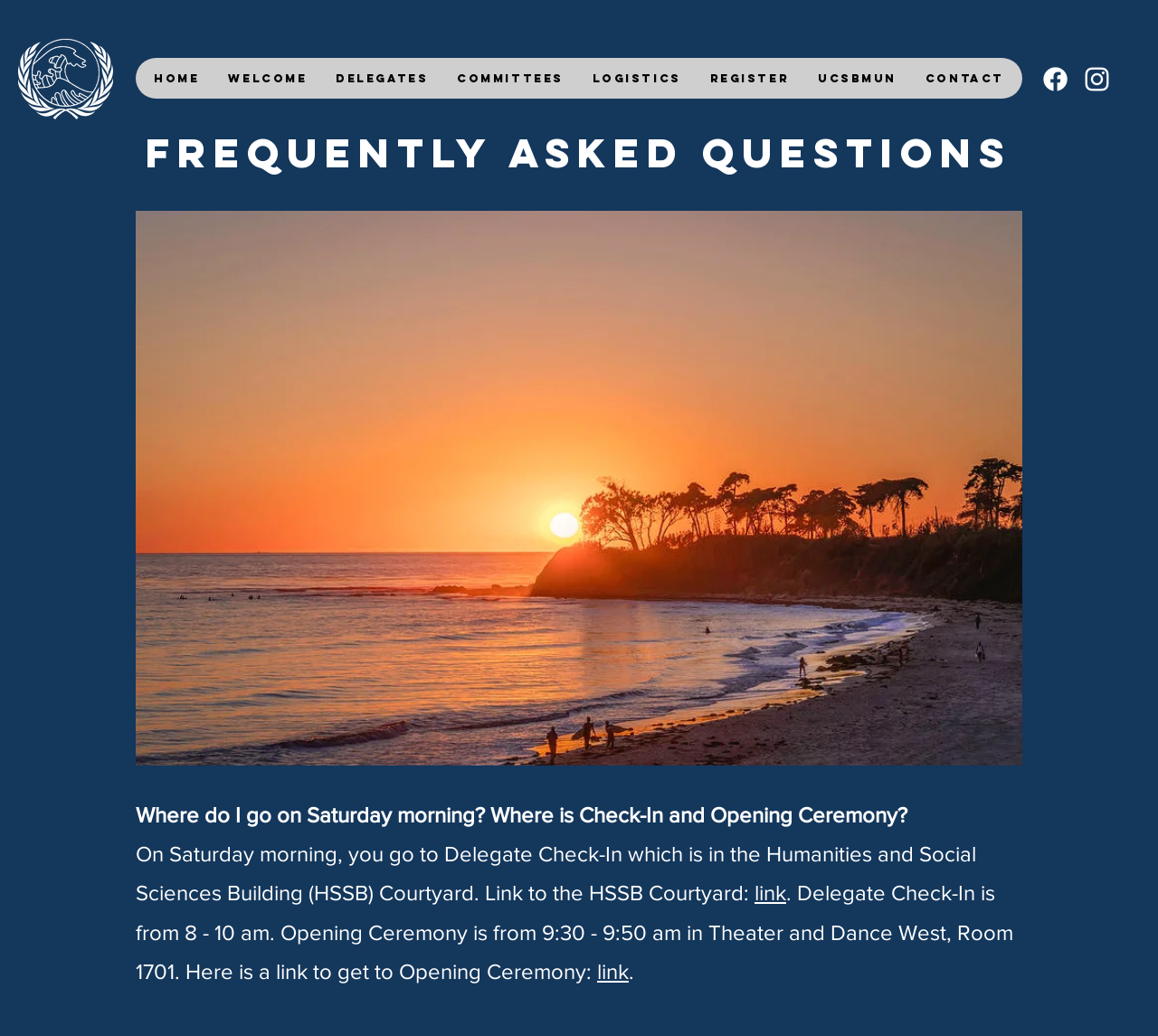Construct a thorough caption encompassing all aspects of the webpage.

The webpage is about the FAQ section of GauchoMUN XV, a Model United Nations conference. At the top left corner, there is a white logo of MUNLOGO on a dark background. Below the logo, there is a navigation bar with links to different sections of the website, including Home, Welcome, Delegates, Committees, Logistics, Register, UCSBMUN, and Contact.

On the top right corner, there is a social bar with links to Facebook and Instagram, represented by their respective icons. Below the navigation bar, there is a large heading that reads "Frequently Asked Questions". 

The main content of the page is an image of a UCSB sunset that takes up most of the page. On top of the image, there are several blocks of text and links that answer various questions. The first question is "Where do I go on Saturday morning? Where is Check-In and Opening Ceremony?" followed by a detailed answer that includes links to the locations. The answer is divided into two paragraphs with links to the HSSB Courtyard and Theater and Dance West, Room 1701.